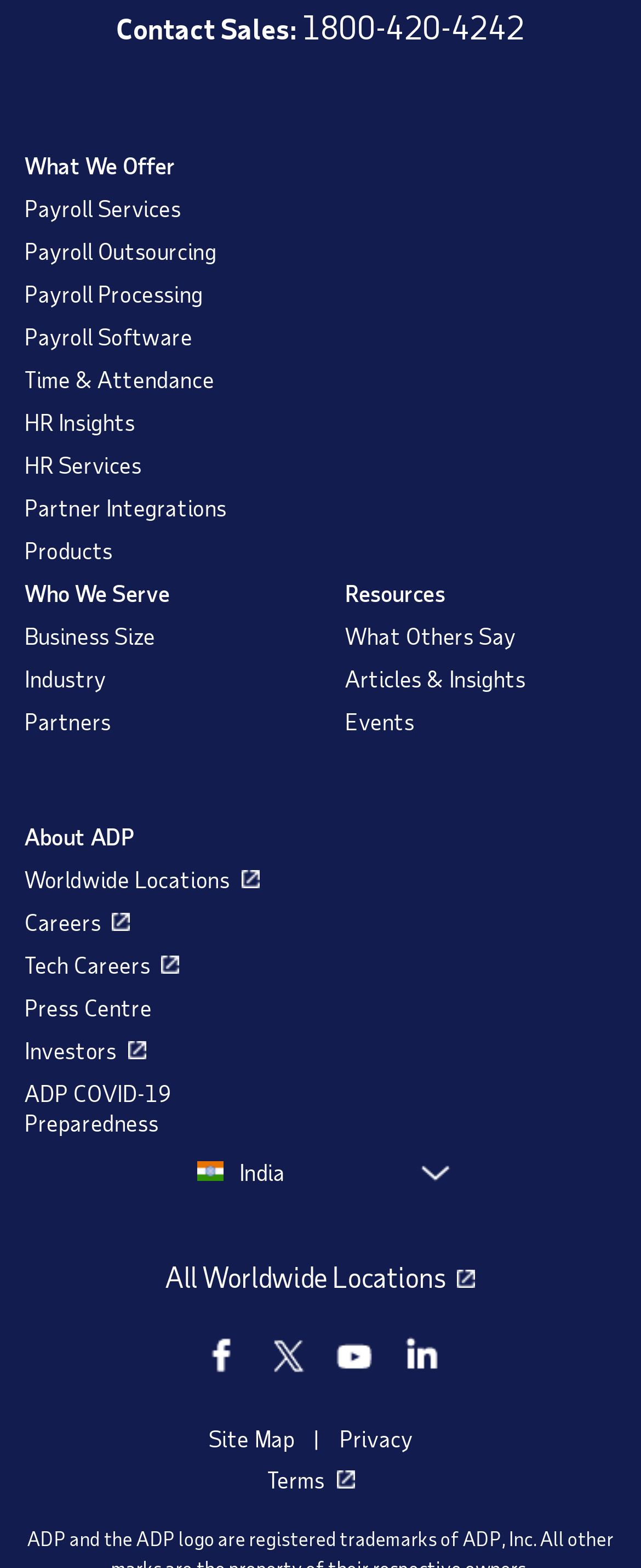Please find the bounding box coordinates for the clickable element needed to perform this instruction: "Visit ADP's Facebook page".

[0.299, 0.847, 0.386, 0.882]